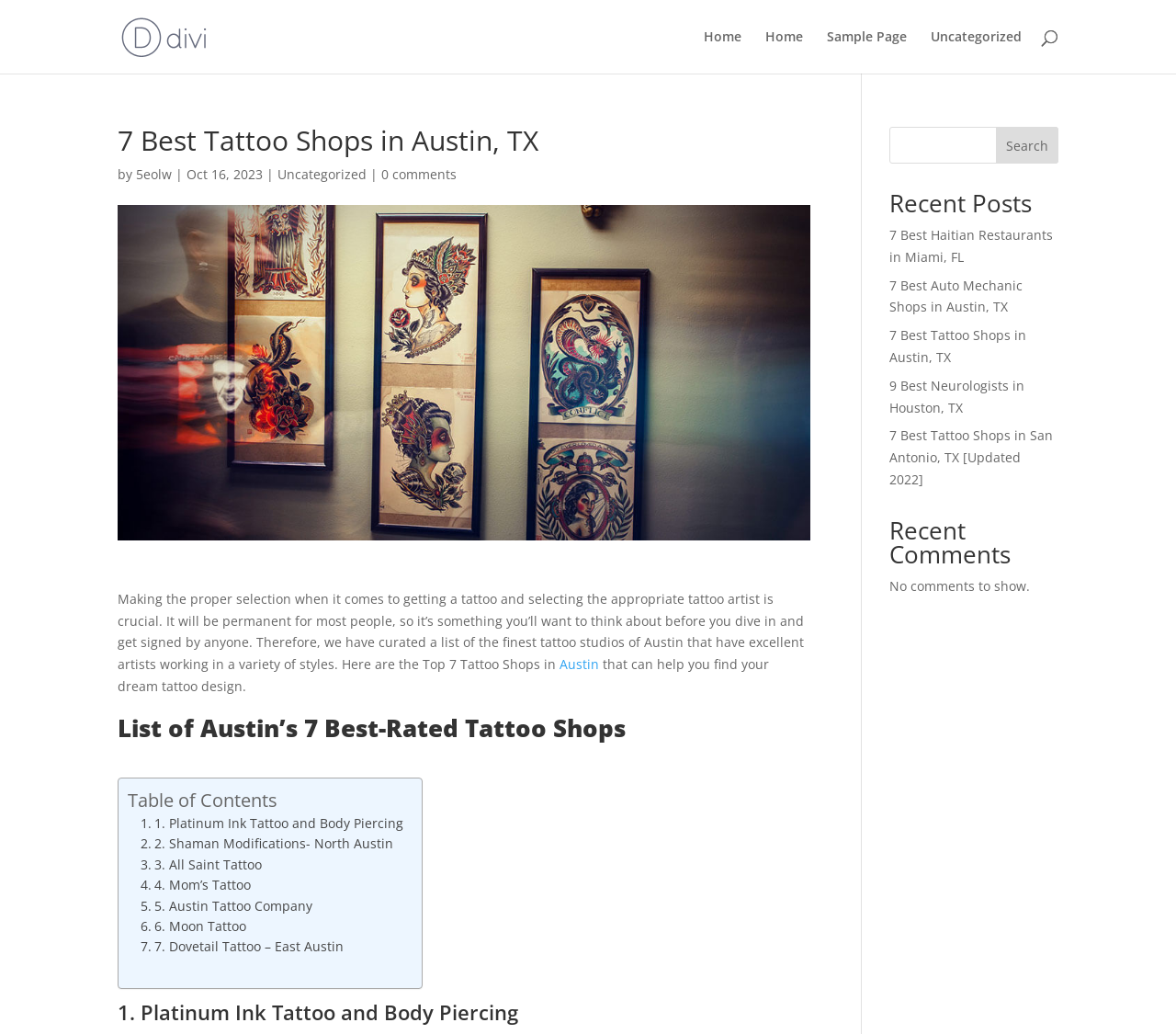Provide a brief response using a word or short phrase to this question:
What is the author of the article?

Not specified